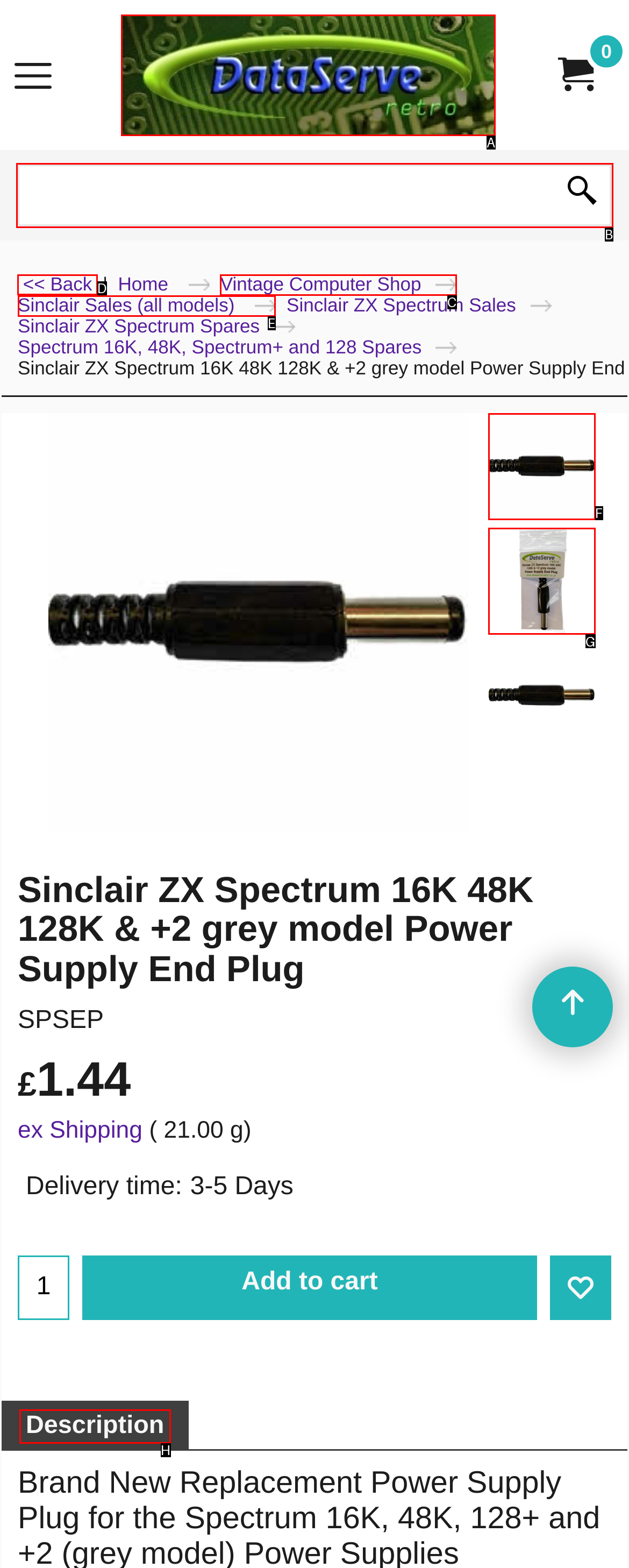Which HTML element should be clicked to perform the following task: Go back
Reply with the letter of the appropriate option.

D